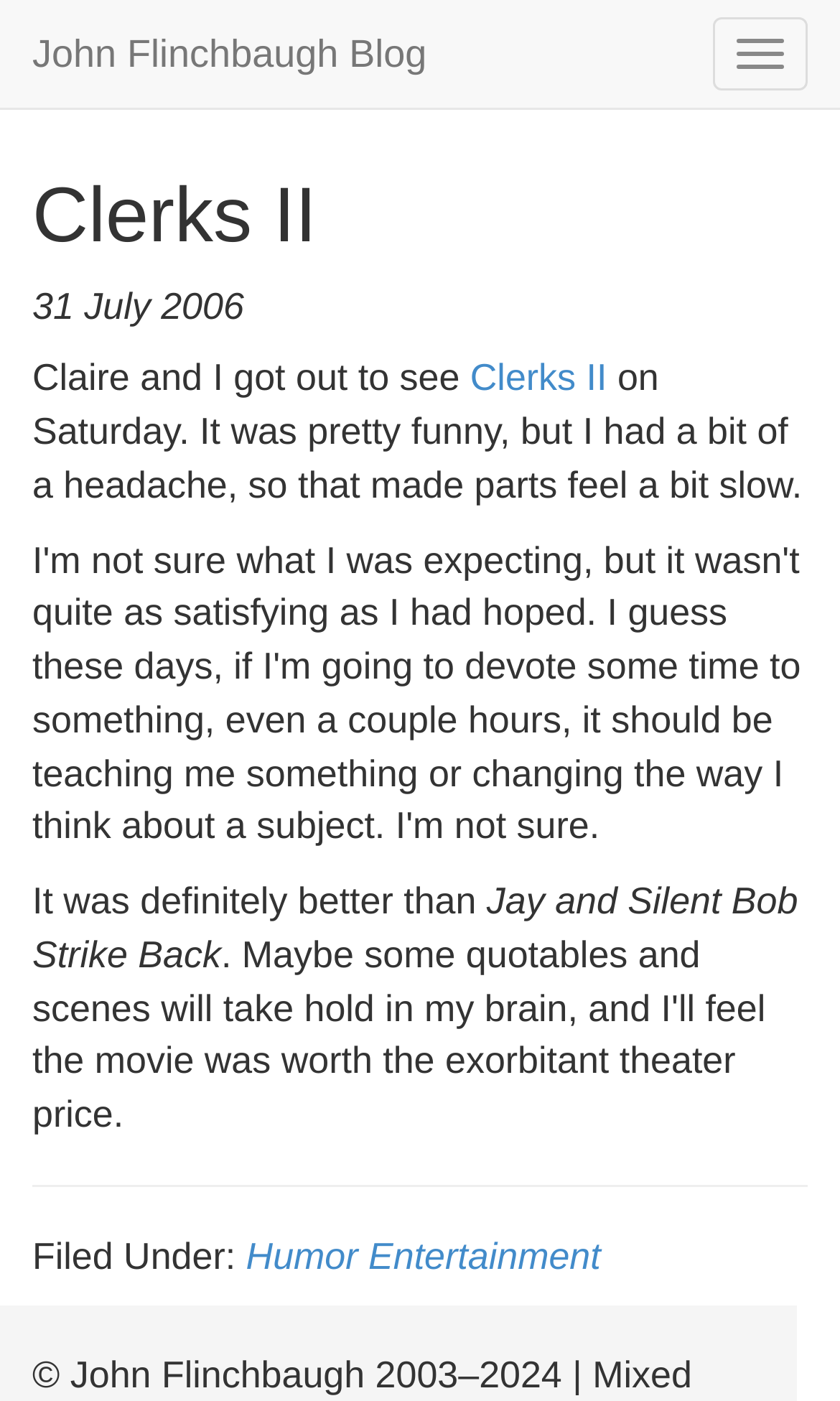What is the blogger's opinion of the movie?
Answer the question with as much detail as possible.

I found the blogger's opinion of the movie by looking at the StaticText element with the content 'It was pretty funny, but I had a bit of a headache, so that made parts feel a bit slow.' which is located in the first paragraph of the blog post.